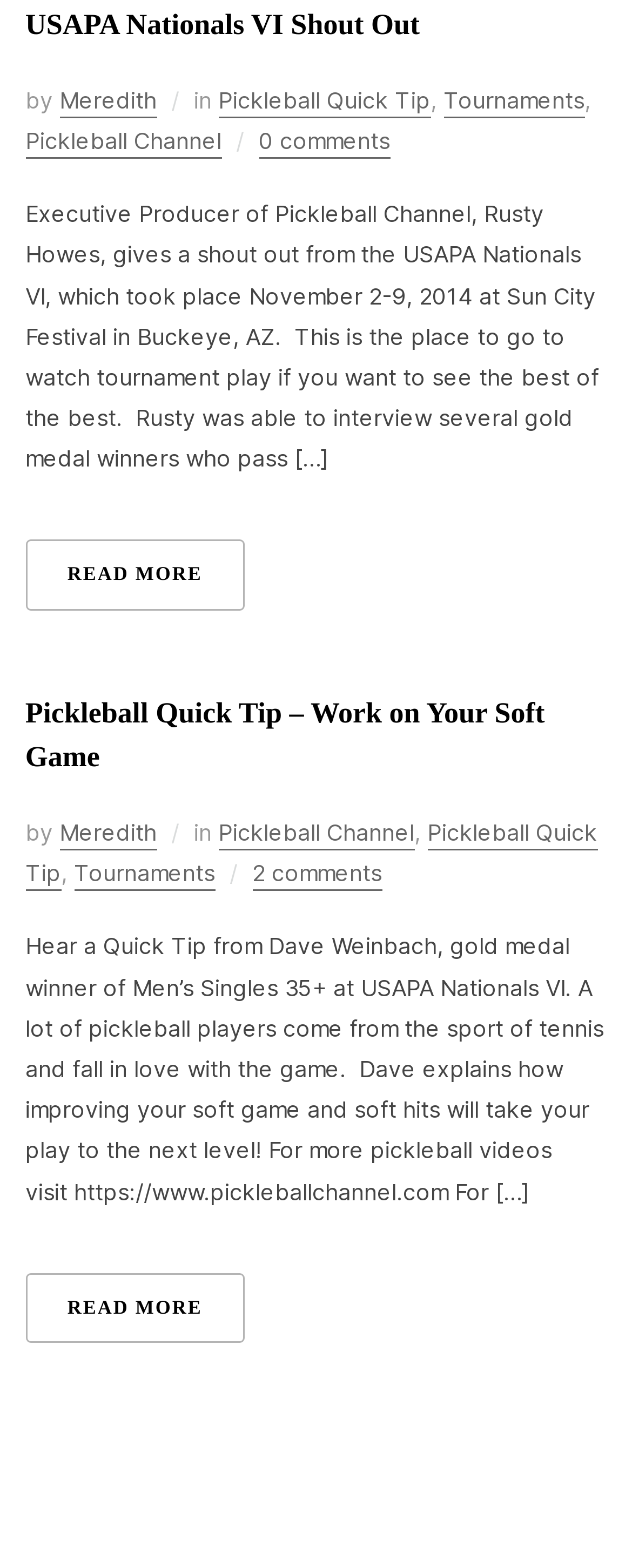Respond with a single word or phrase for the following question: 
What is the name of the channel mentioned in the first article?

Pickleball Channel